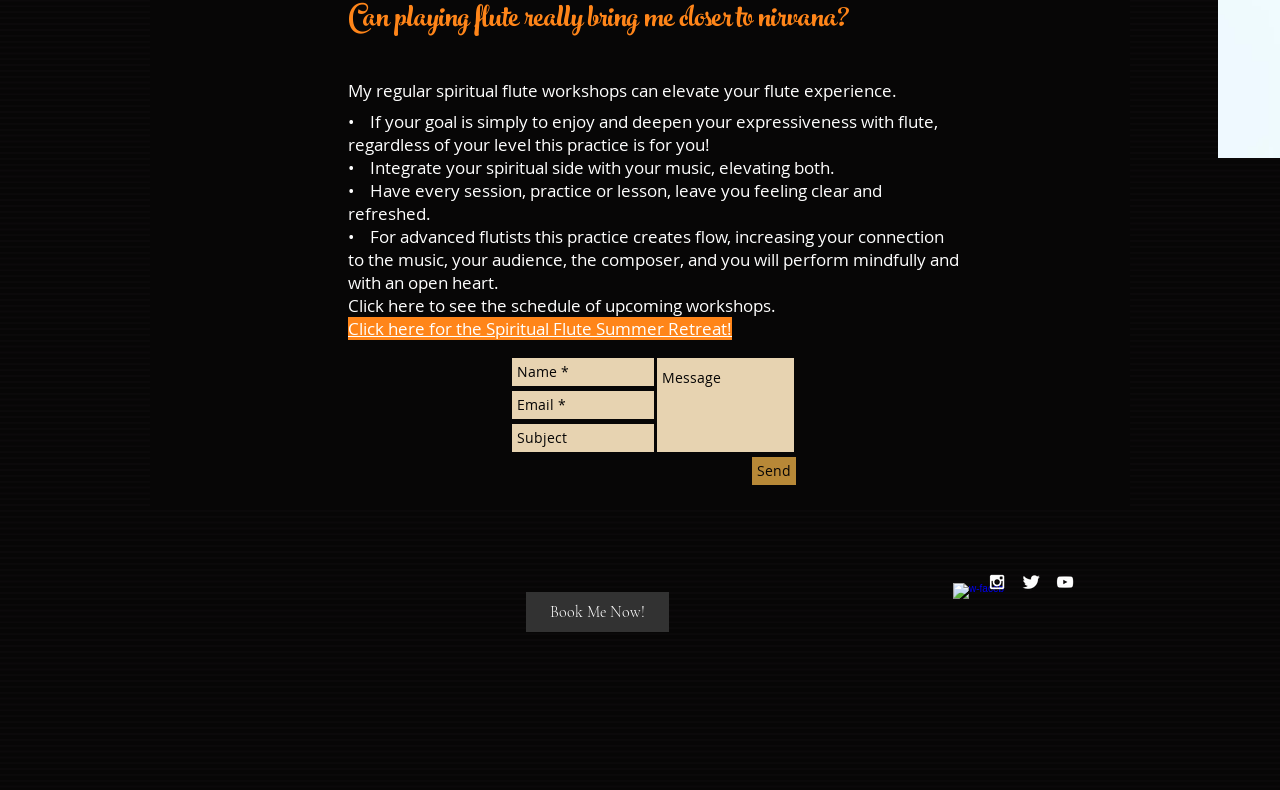Bounding box coordinates are specified in the format (top-left x, top-left y, bottom-right x, bottom-right y). All values are floating point numbers bounded between 0 and 1. Please provide the bounding box coordinate of the region this sentence describes: placeholder="Message"

[0.513, 0.453, 0.62, 0.572]